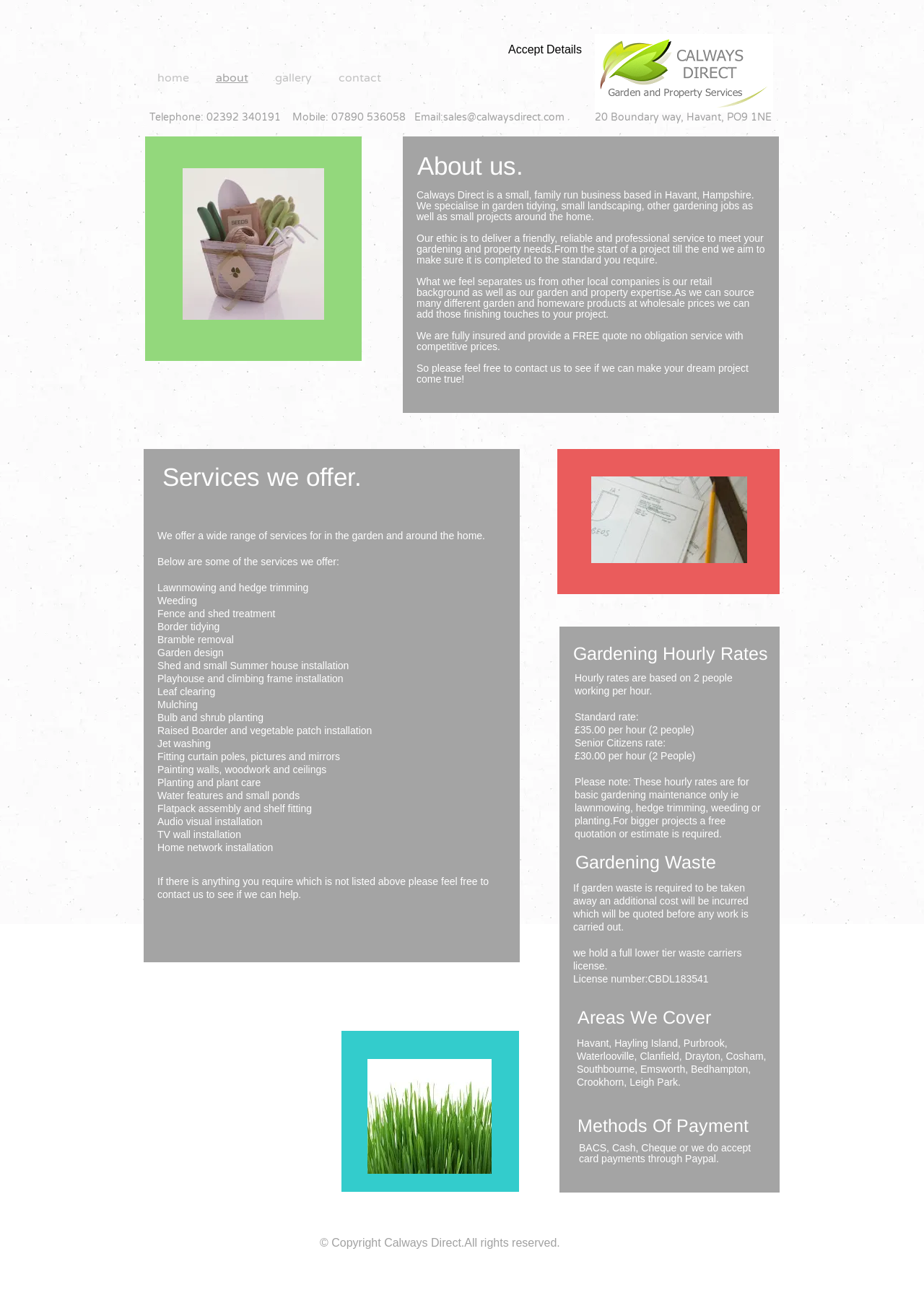Using the provided element description "sales@calwaysdirect.com", determine the bounding box coordinates of the UI element.

[0.48, 0.086, 0.611, 0.096]